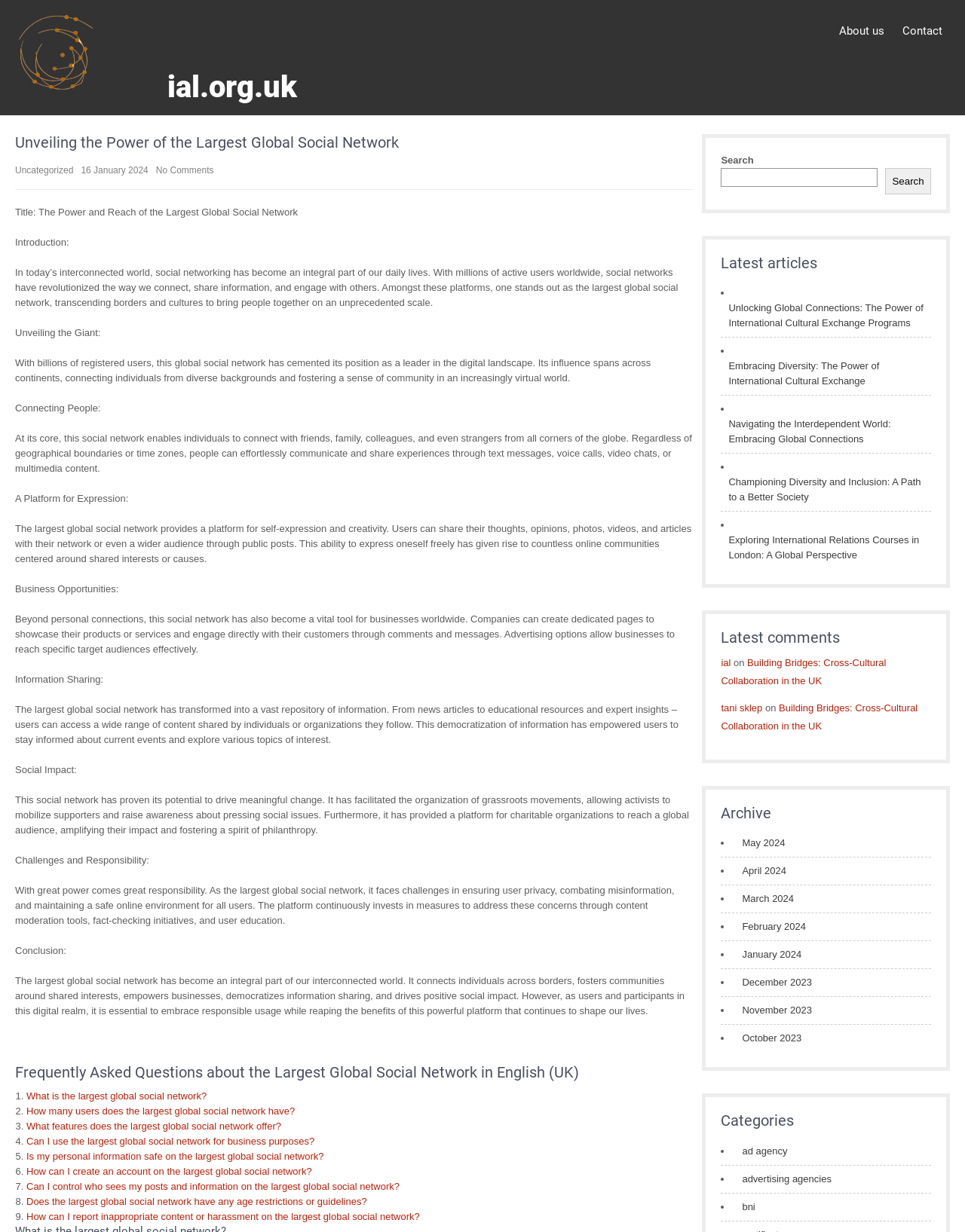What is the topic of the first latest article?
Relying on the image, give a concise answer in one word or a brief phrase.

International Cultural Exchange Programs